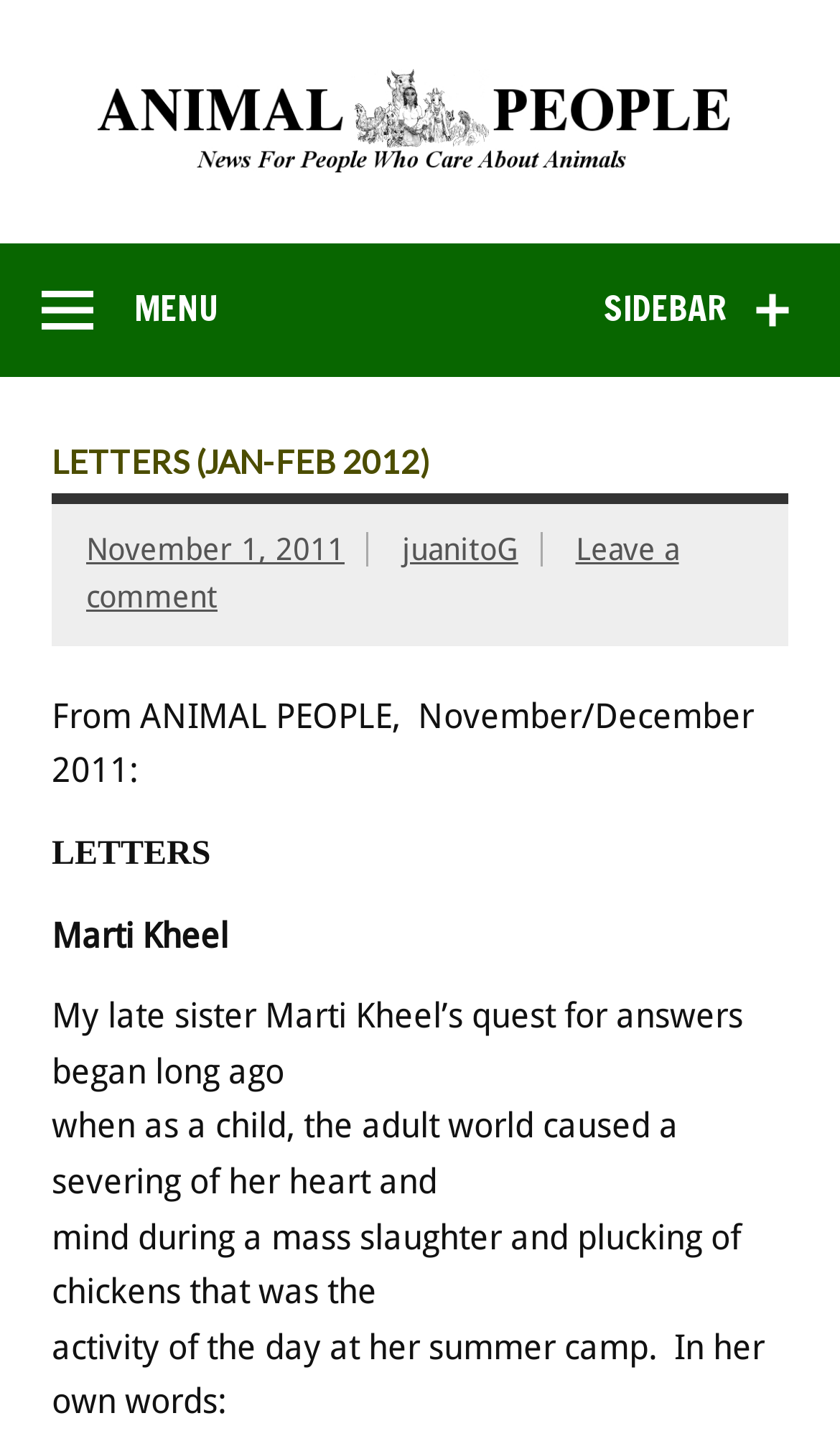Bounding box coordinates must be specified in the format (top-left x, top-left y, bottom-right x, bottom-right y). All values should be floating point numbers between 0 and 1. What are the bounding box coordinates of the UI element described as: Company News

None